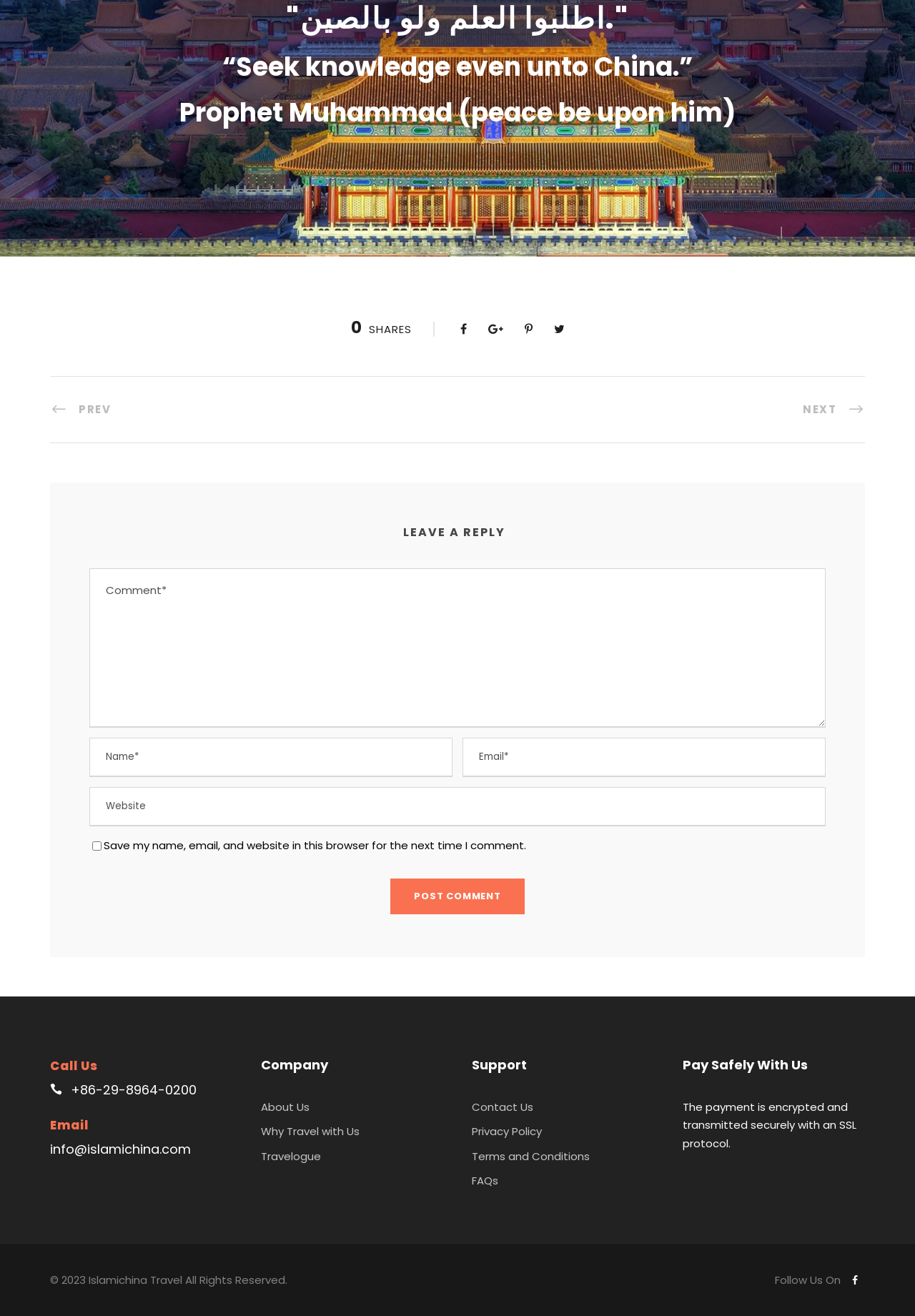Identify the bounding box coordinates for the element you need to click to achieve the following task: "Click the SHARE button". The coordinates must be four float values ranging from 0 to 1, formatted as [left, top, right, bottom].

[0.403, 0.244, 0.45, 0.256]